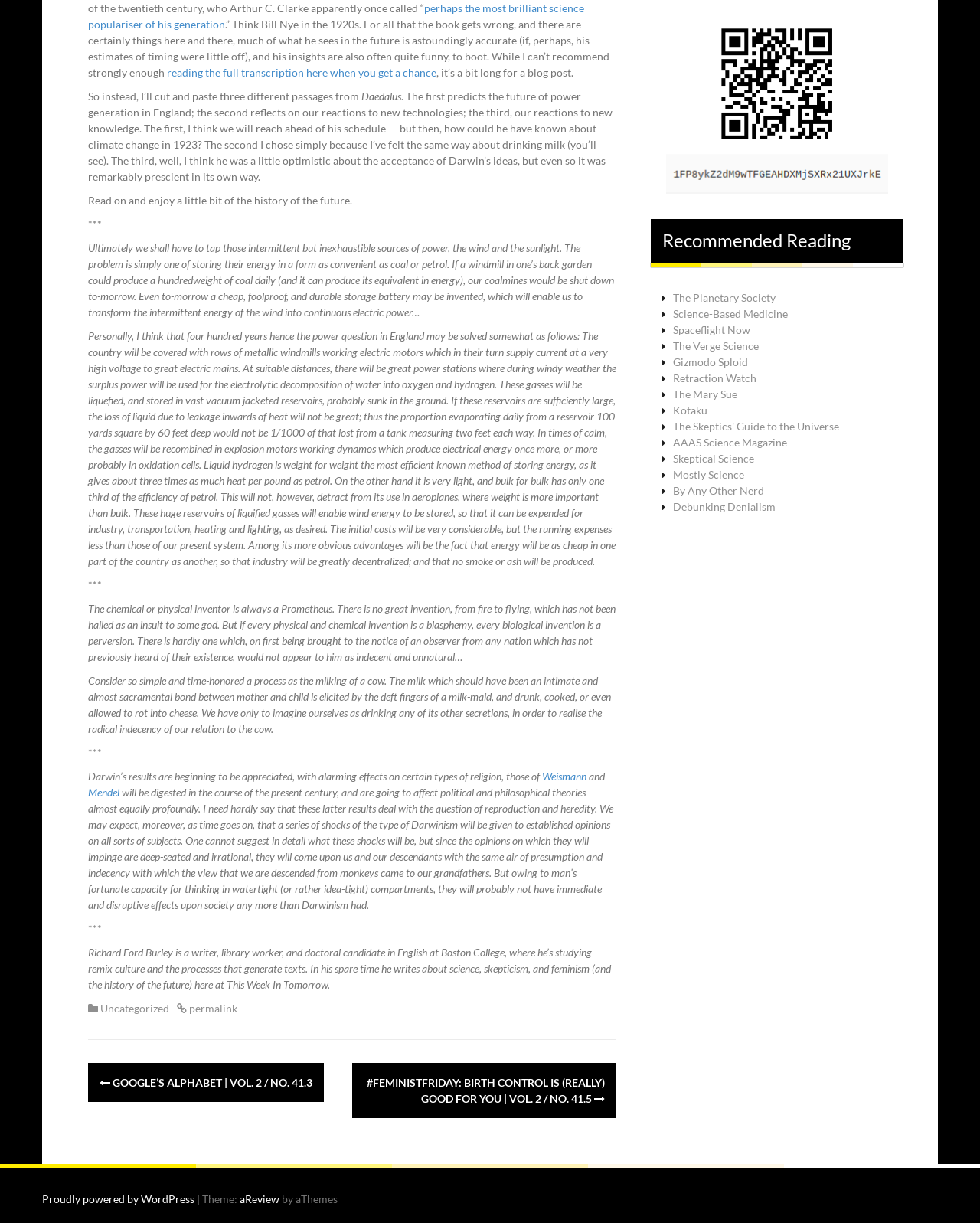What is the name of the blog?
Can you provide a detailed and comprehensive answer to the question?

The name of the blog can be found at the bottom of the webpage, where it states 'In his spare time he writes about science, skepticism, and feminism (and the history of the future) here at This Week In Tomorrow'.